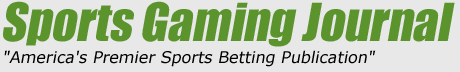What is the focus of the publication?
Utilize the image to construct a detailed and well-explained answer.

The logo's design reflects a modern and dynamic approach to sports journalism, hinting at its focus on providing insights and information relevant to the world of sports betting.